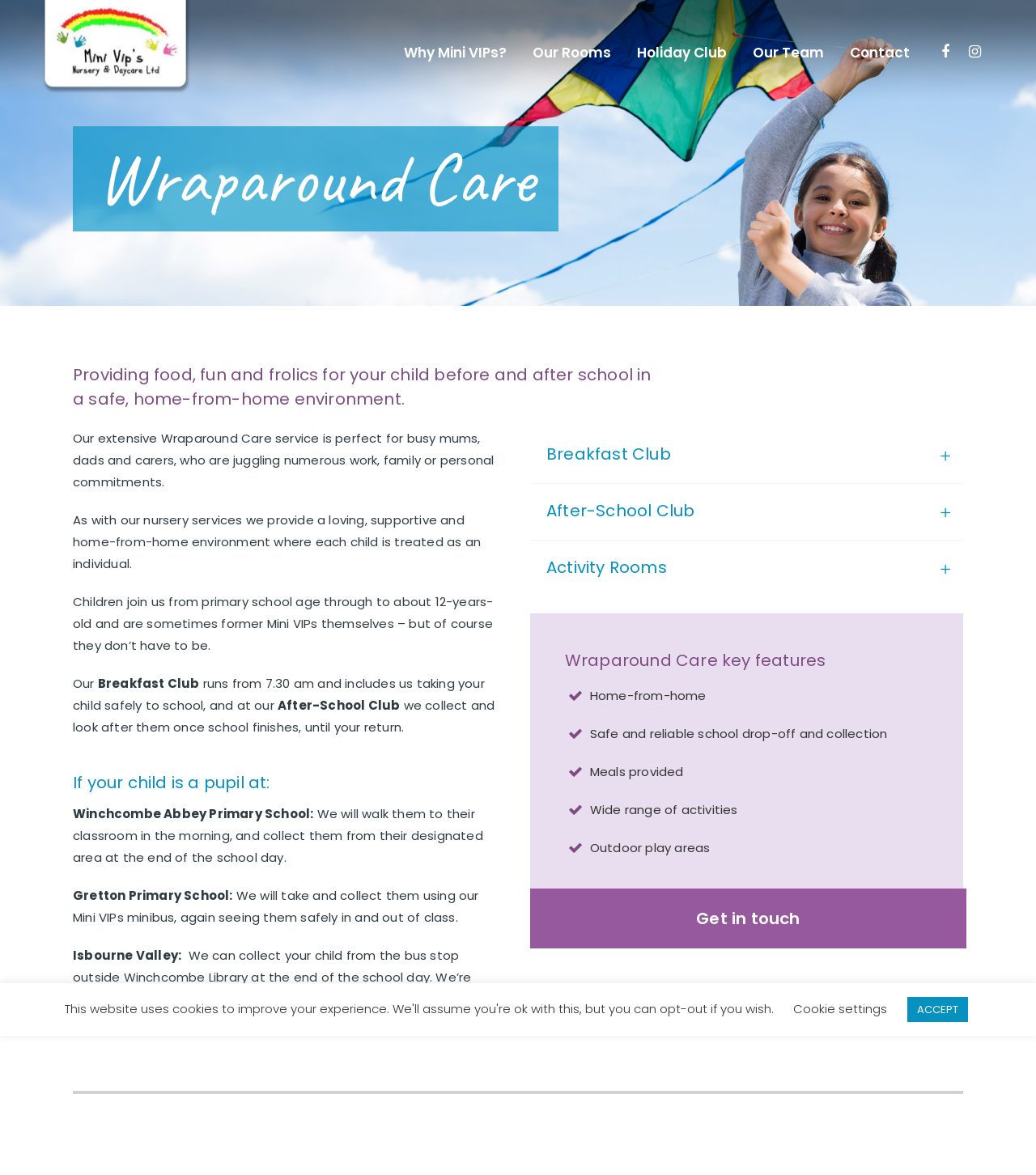Given the content of the image, can you provide a detailed answer to the question?
What schools does the club collect children from?

The webpage mentions that the club collects children from Winchcombe Abbey Primary School, Gretton Primary School, and Isbourne Valley, with specific details on how they collect and drop off children from each school.